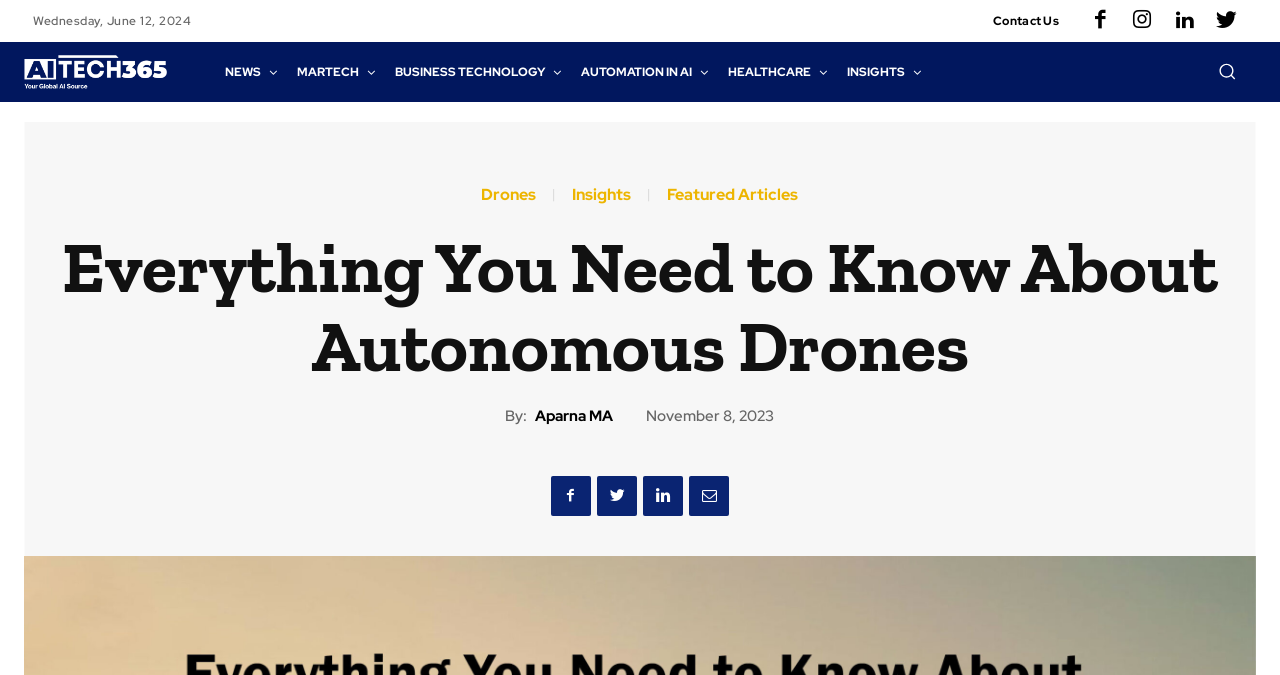Determine the bounding box coordinates of the region I should click to achieve the following instruction: "Follow the 'Facebook' link". Ensure the bounding box coordinates are four float numbers between 0 and 1, i.e., [left, top, right, bottom].

None